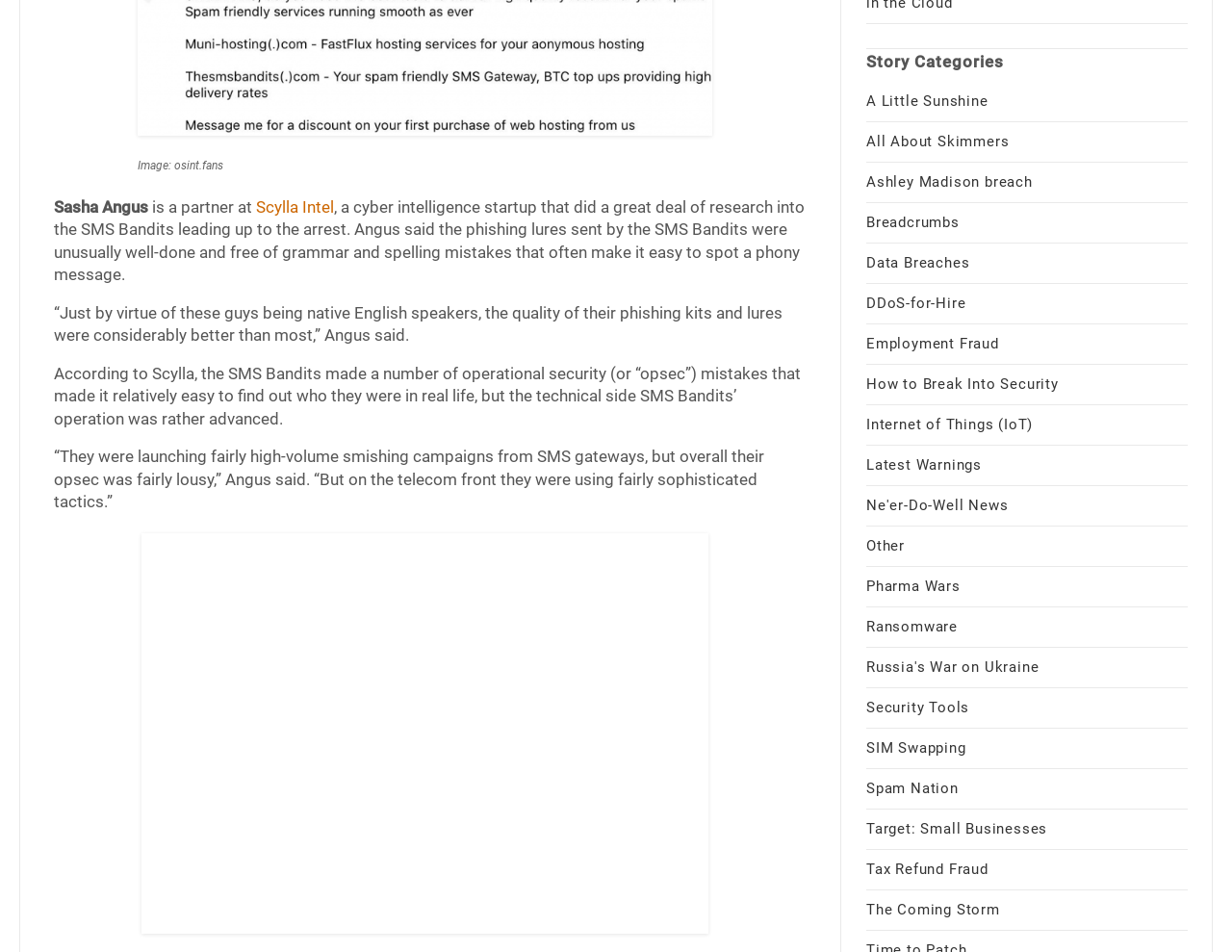Show me the bounding box coordinates of the clickable region to achieve the task as per the instruction: "Click the link to Scylla Intel".

[0.208, 0.207, 0.271, 0.227]